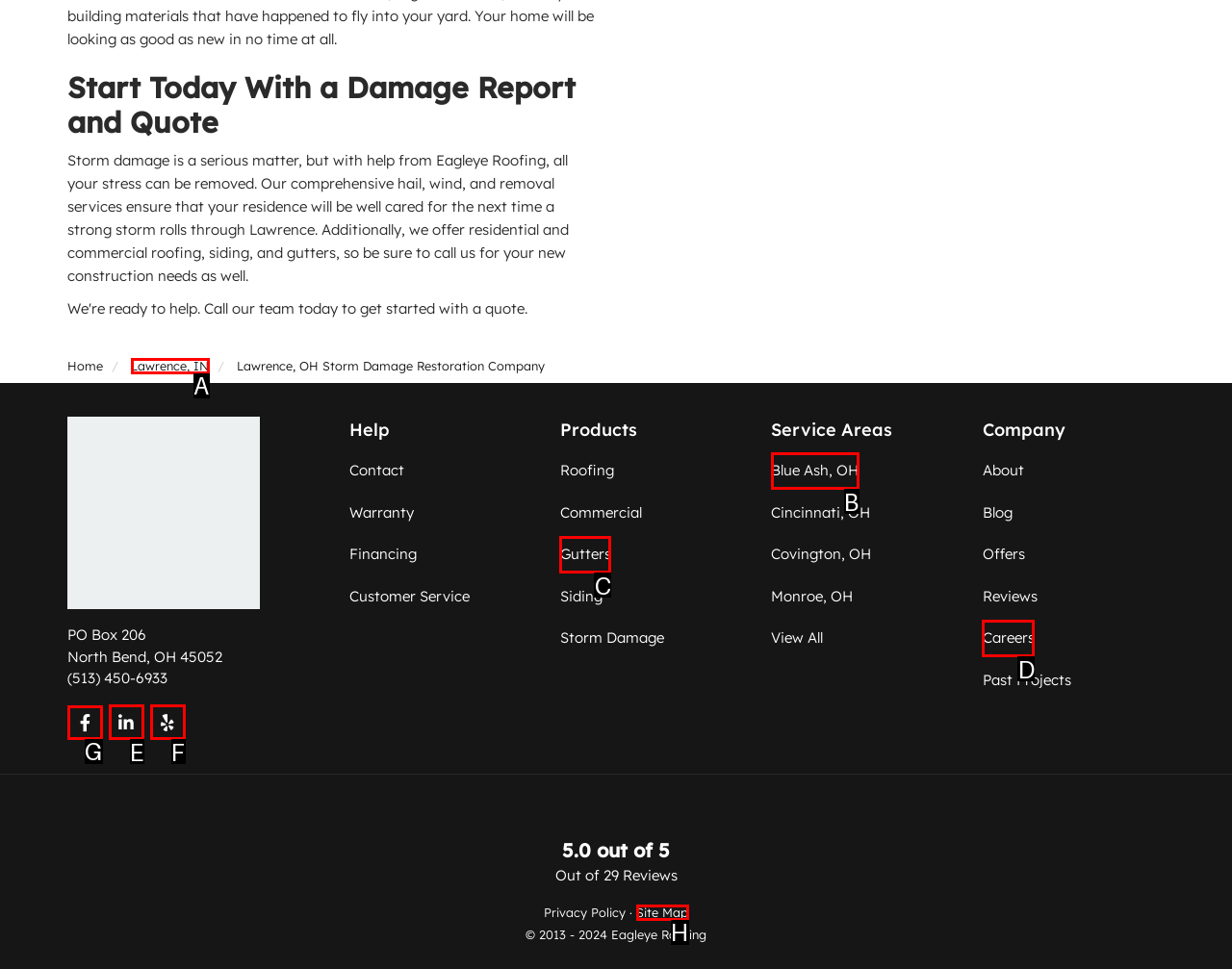Based on the choices marked in the screenshot, which letter represents the correct UI element to perform the task: Follow Eagleye Roofing on Facebook?

G